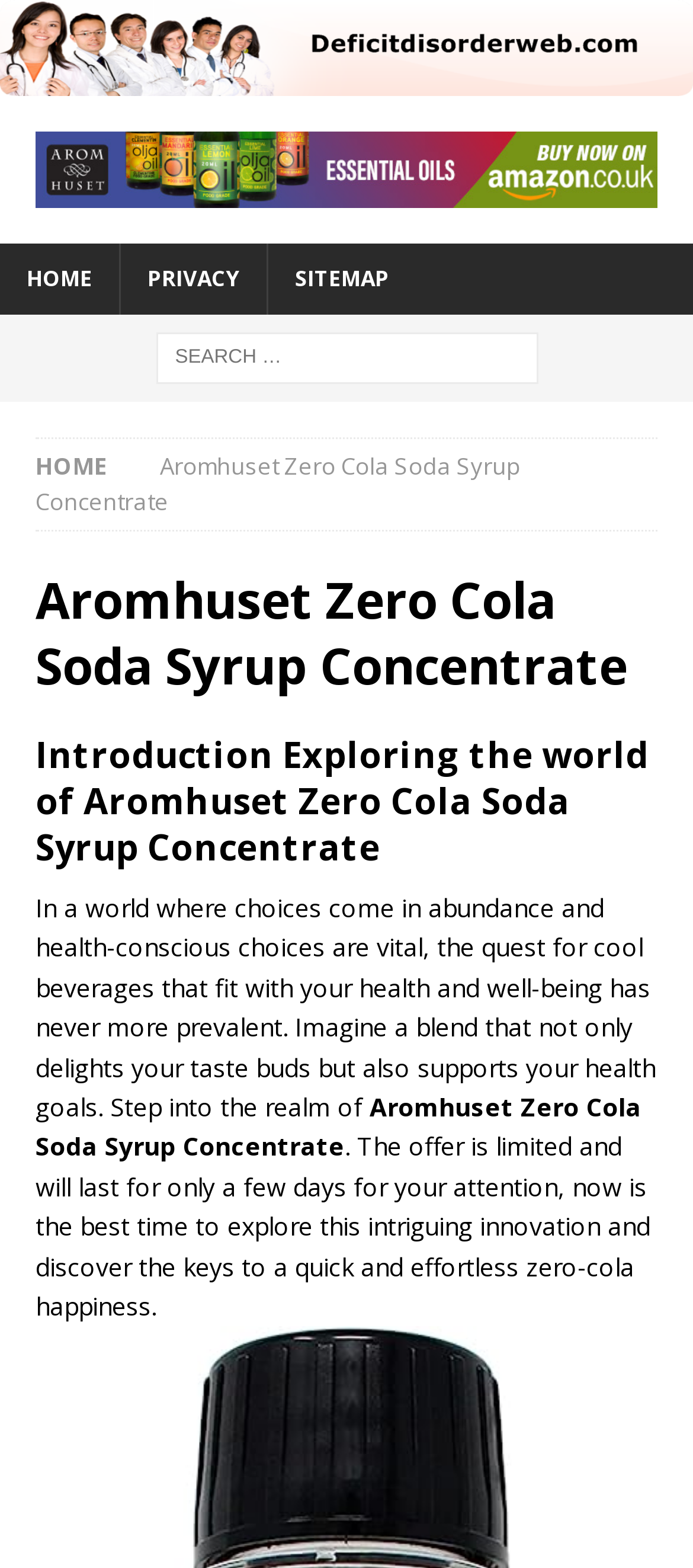What is the theme of the webpage?
Using the picture, provide a one-word or short phrase answer.

Health and wellness